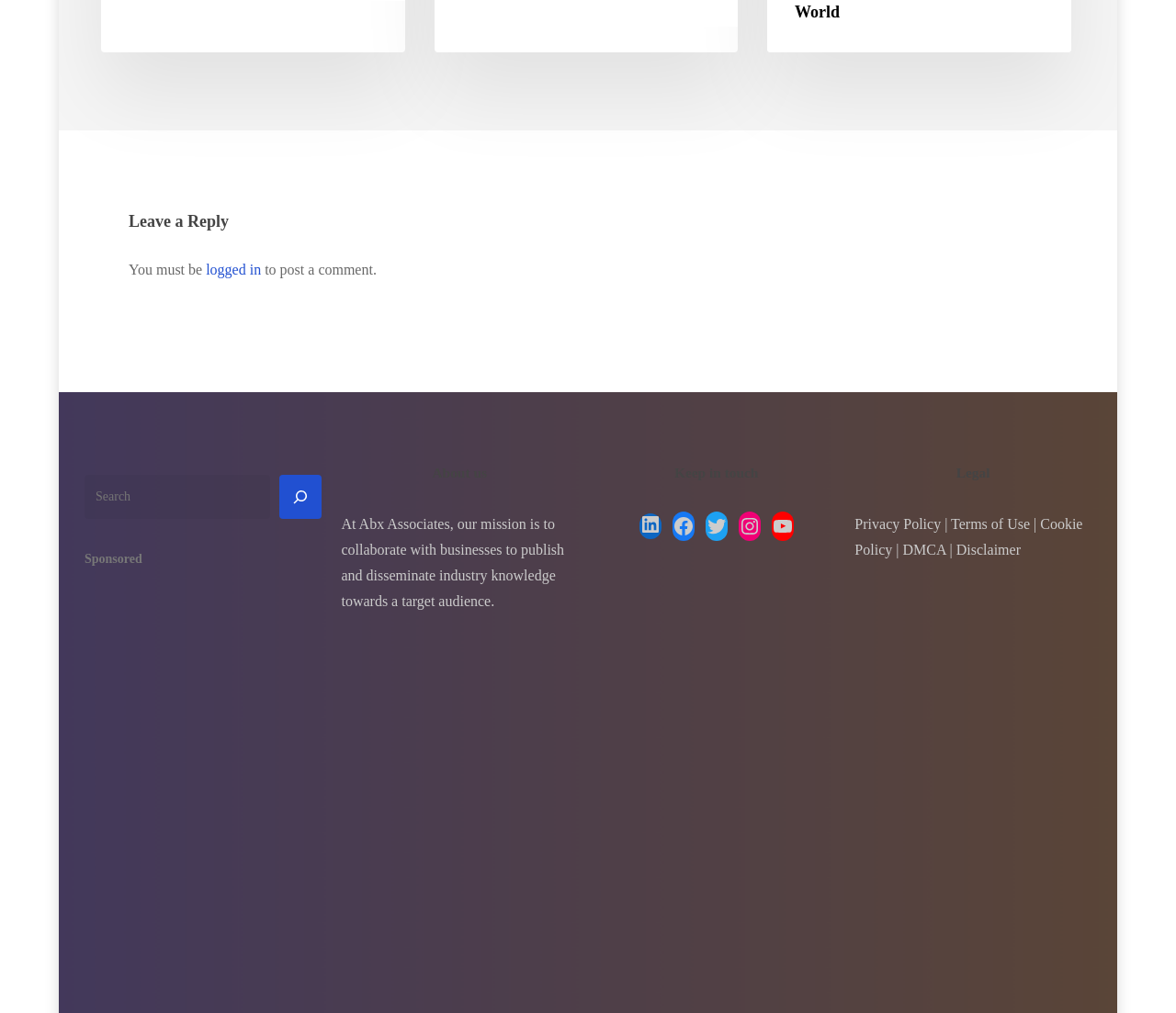How many legal links are available?
Based on the visual details in the image, please answer the question thoroughly.

In the 'Legal' section, there are four legal links available, which are Privacy Policy, Terms of Use, Cookie Policy, and Disclaimer, as well as a DMCA link.